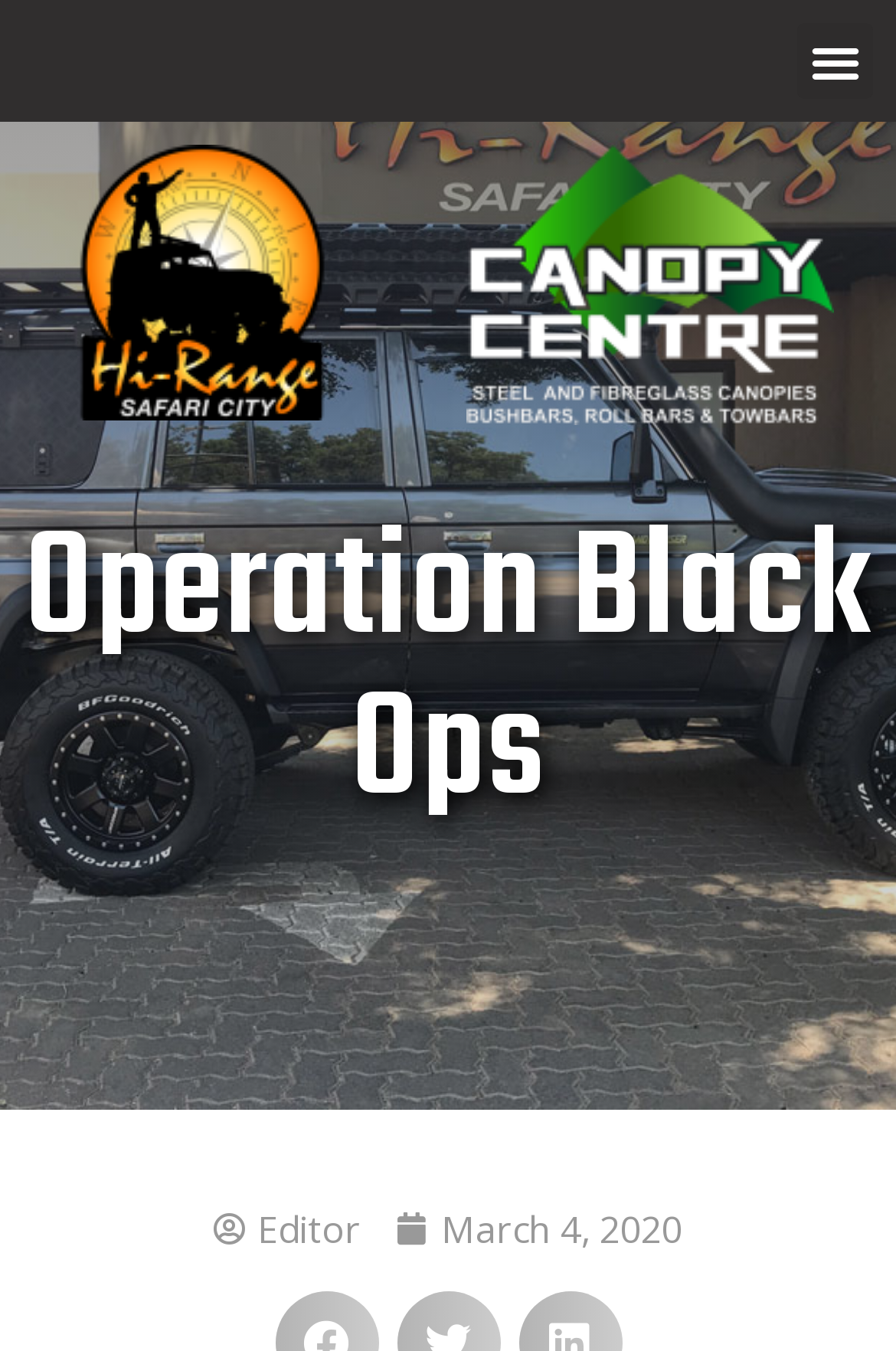Using the given description, provide the bounding box coordinates formatted as (top-left x, top-left y, bottom-right x, bottom-right y), with all values being floating point numbers between 0 and 1. Description: alt="hi-range-logo" title="hi-range-logo"

[0.058, 0.107, 0.392, 0.311]